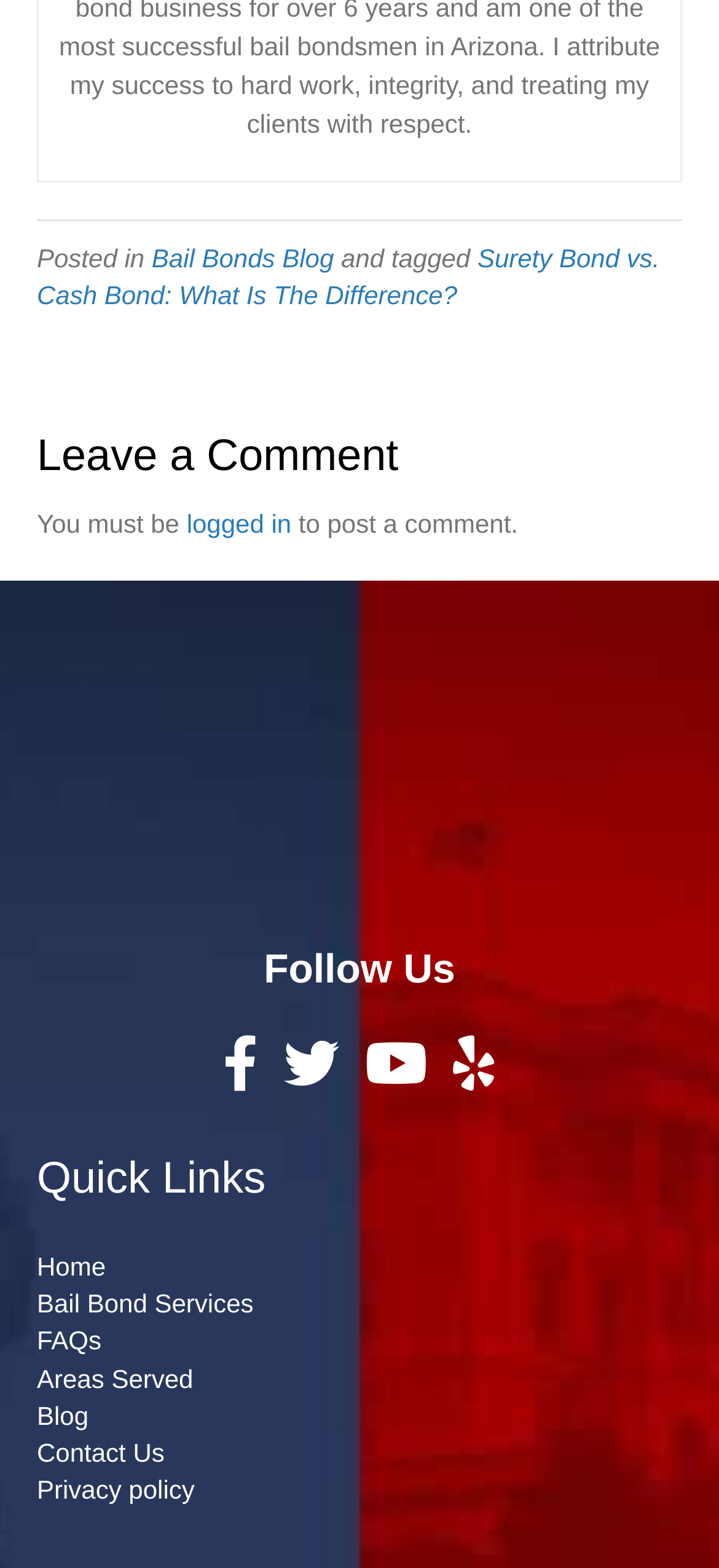Identify the bounding box coordinates for the element that needs to be clicked to fulfill this instruction: "Follow 'Didnt Do It Bail Bonds'". Provide the coordinates in the format of four float numbers between 0 and 1: [left, top, right, bottom].

[0.051, 0.44, 0.949, 0.576]